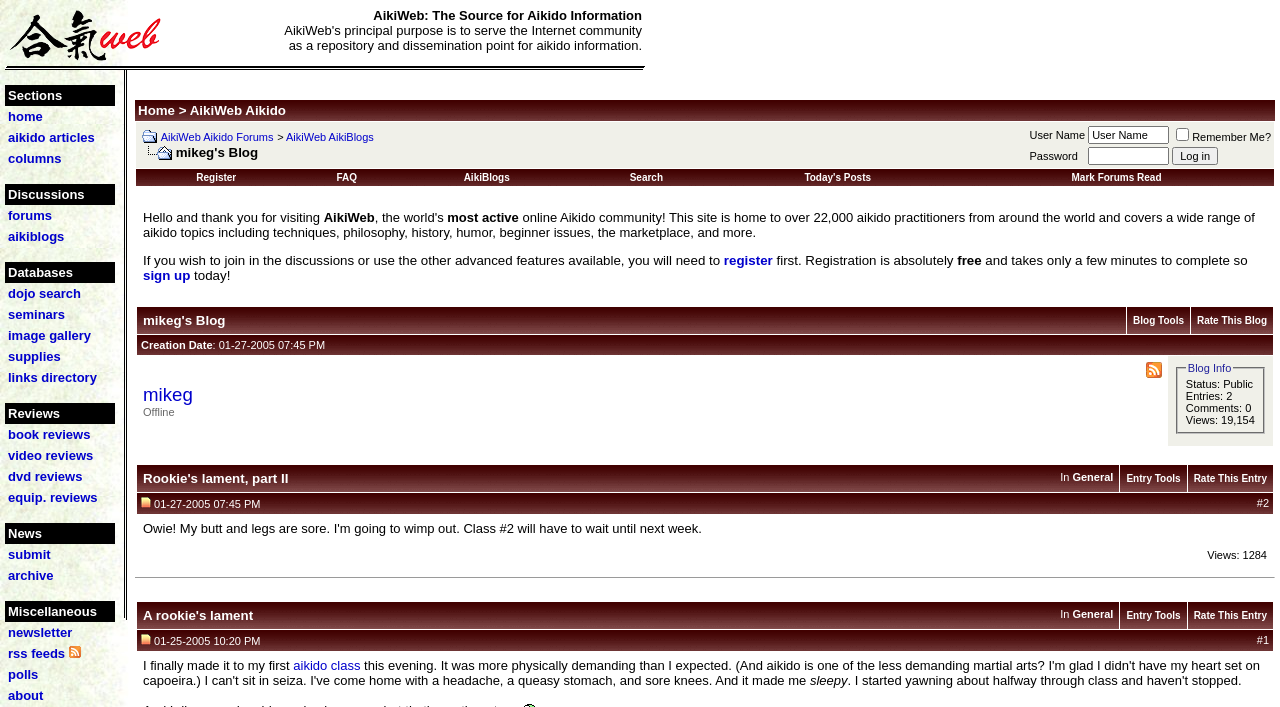Can you show the bounding box coordinates of the region to click on to complete the task described in the instruction: "Read 'book reviews'"?

[0.006, 0.604, 0.071, 0.625]